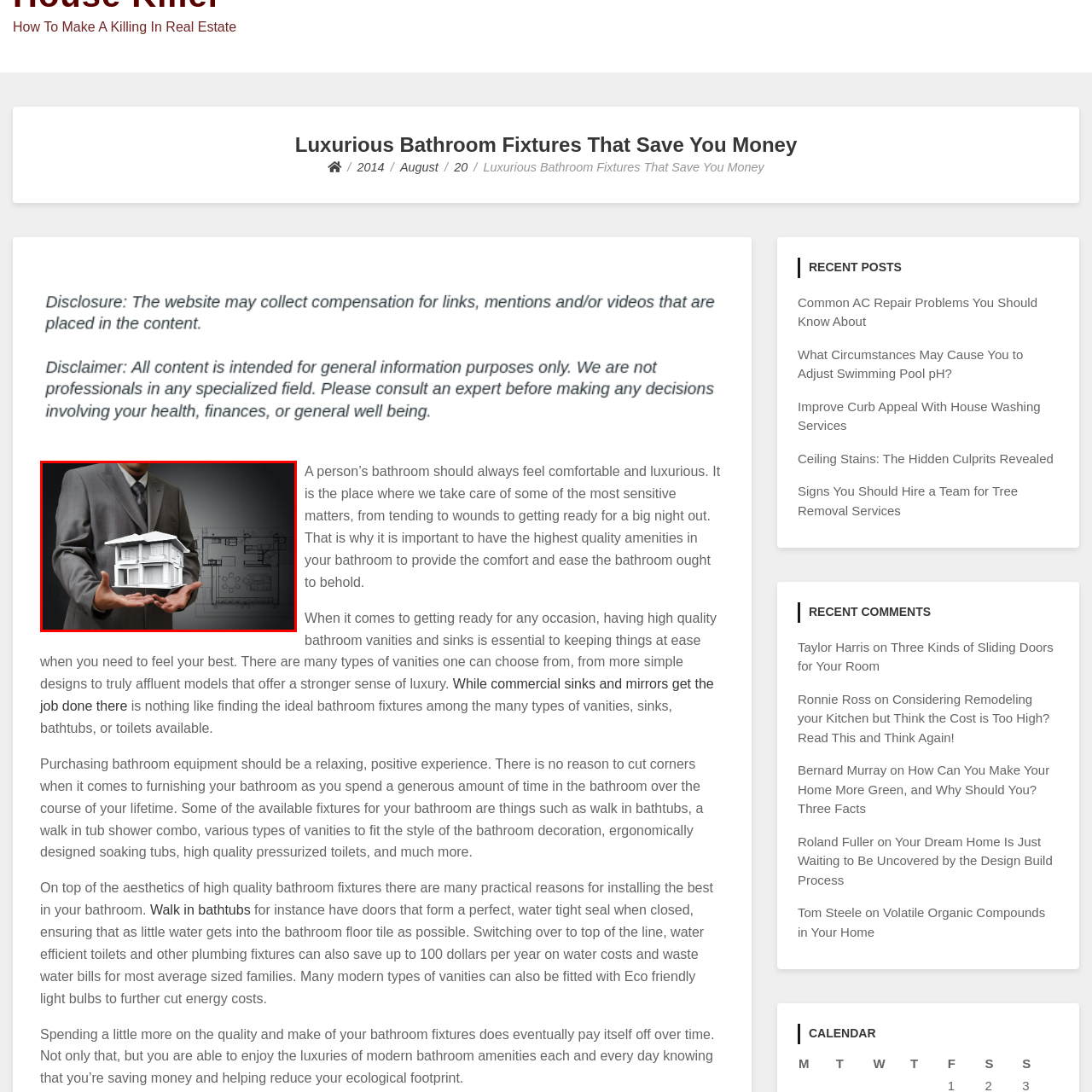What is the dominant color of the background?
Look closely at the portion of the image highlighted by the red bounding box and provide a comprehensive answer to the question.

The caption explicitly states that the background is dark, which helps to highlight the focus on the man's presentation and the house model.